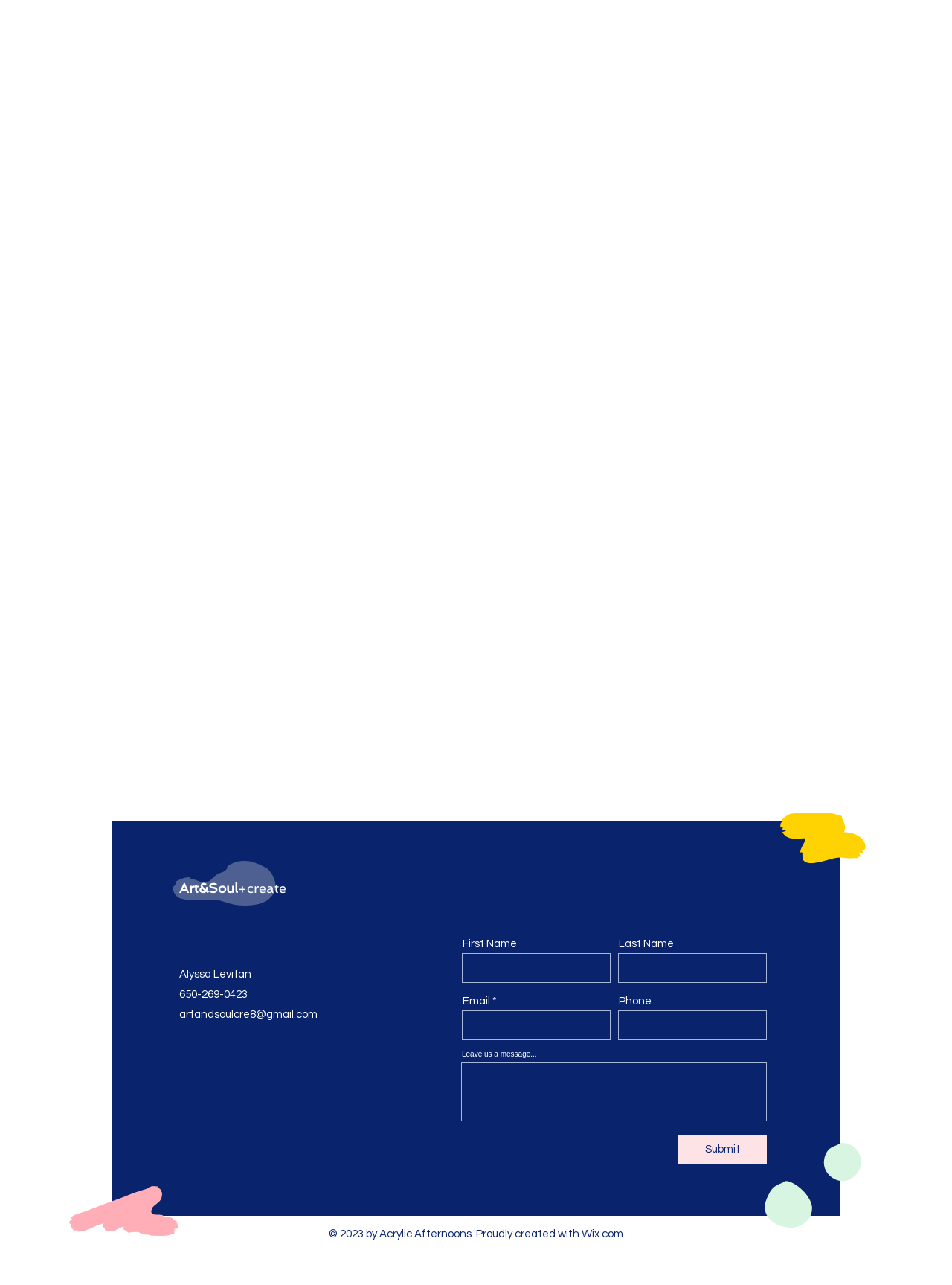Locate the bounding box coordinates of the area that needs to be clicked to fulfill the following instruction: "Send an email to artandsoulcre8@gmail.com". The coordinates should be in the format of four float numbers between 0 and 1, namely [left, top, right, bottom].

[0.188, 0.785, 0.334, 0.794]